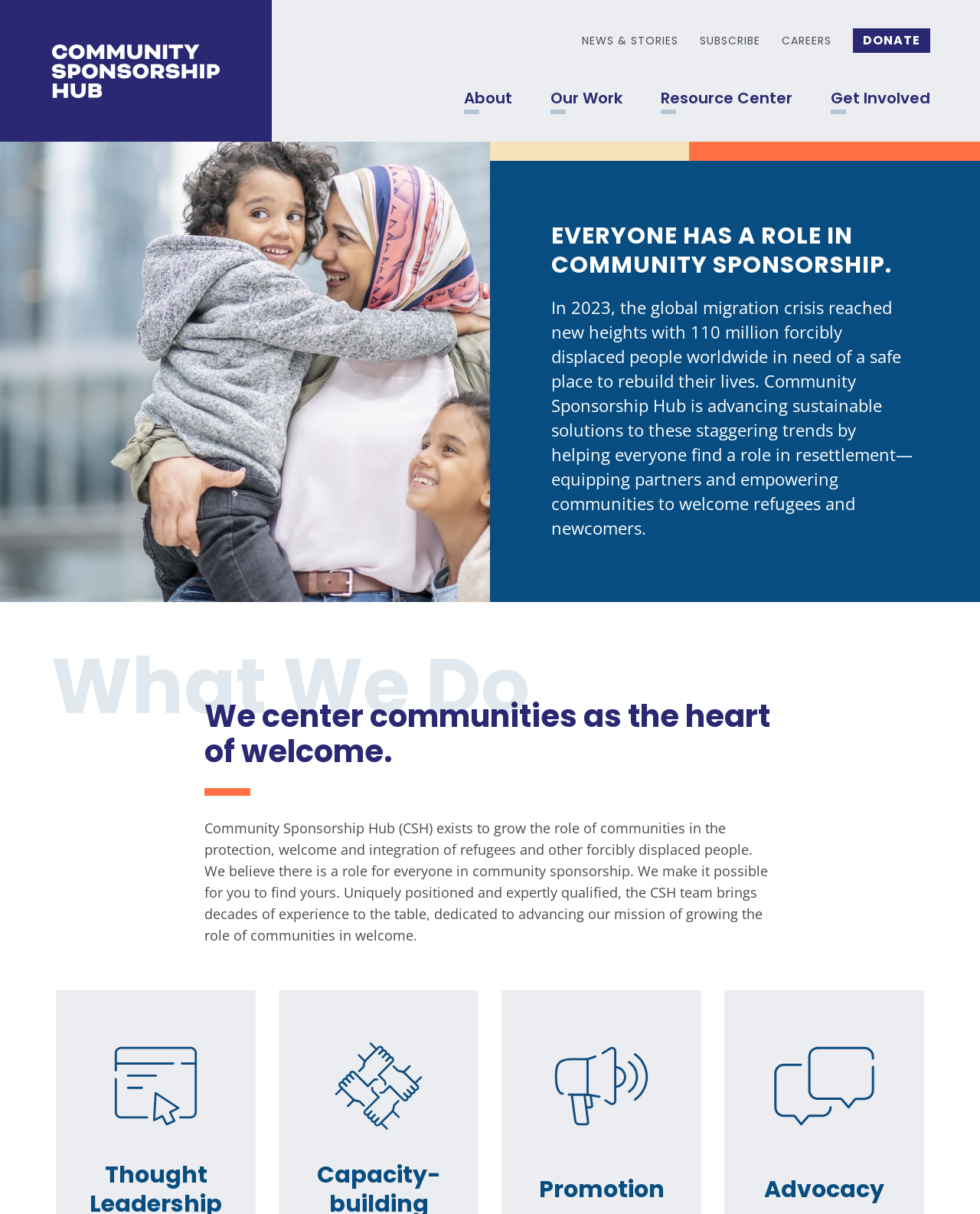Give a one-word or short phrase answer to the question: 
What is the main purpose of Community Sponsorship Hub?

Refugee resettlement